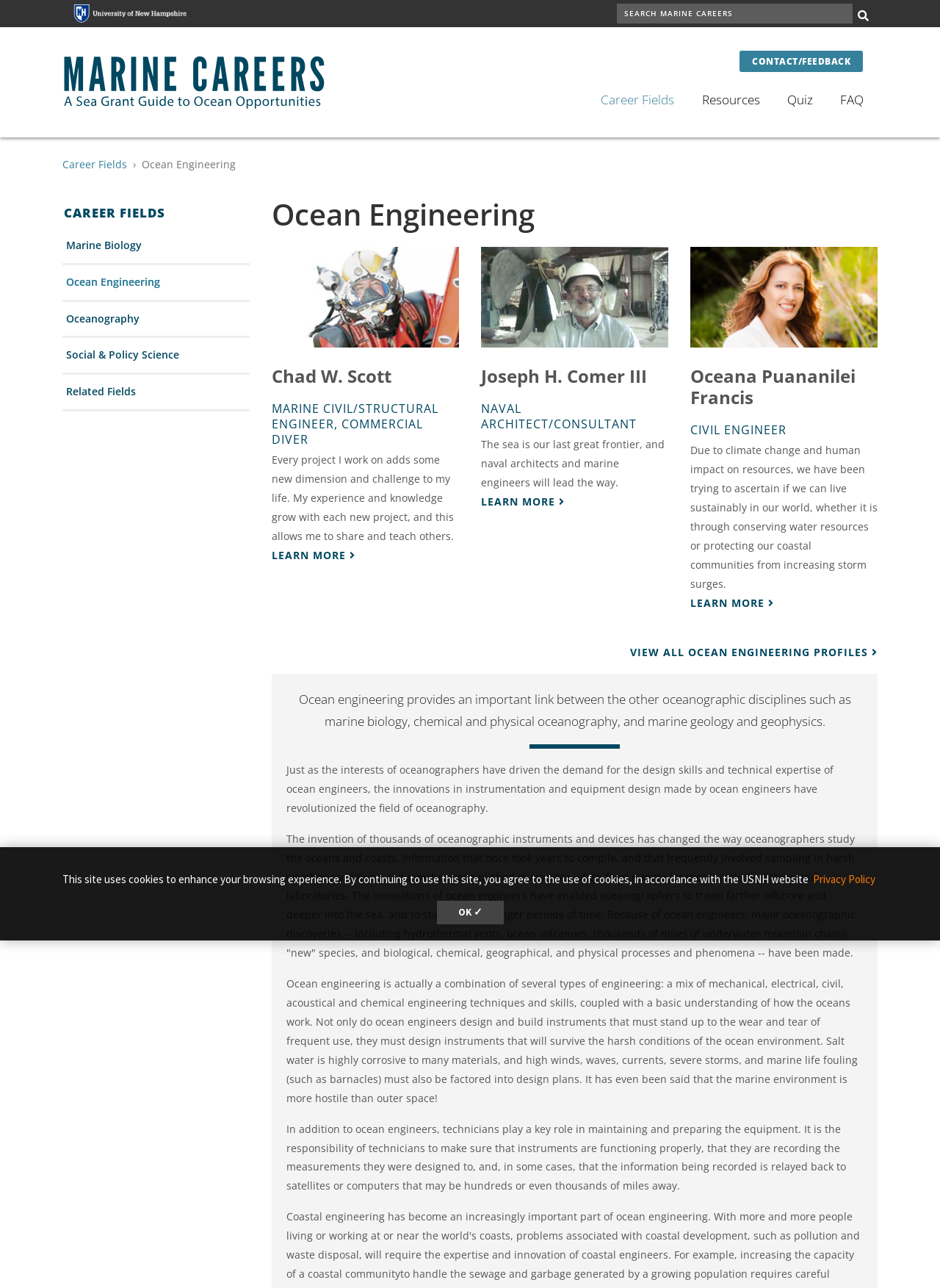Determine the bounding box coordinates of the clickable element necessary to fulfill the instruction: "Learn more about Ocean Engineering". Provide the coordinates as four float numbers within the 0 to 1 range, i.e., [left, top, right, bottom].

[0.289, 0.425, 0.378, 0.436]